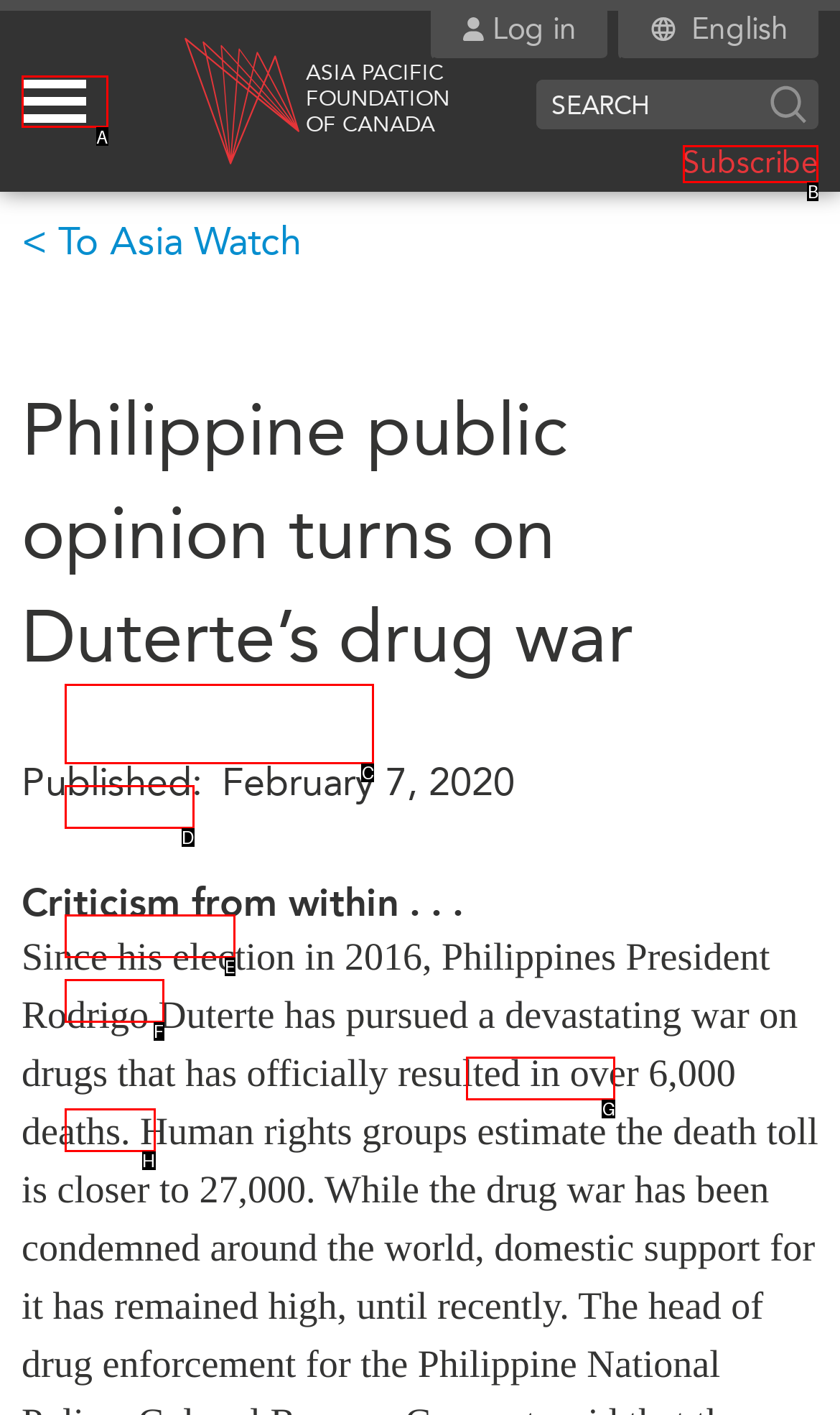Find the HTML element to click in order to complete this task: Subscribe to the newsletter
Answer with the letter of the correct option.

B